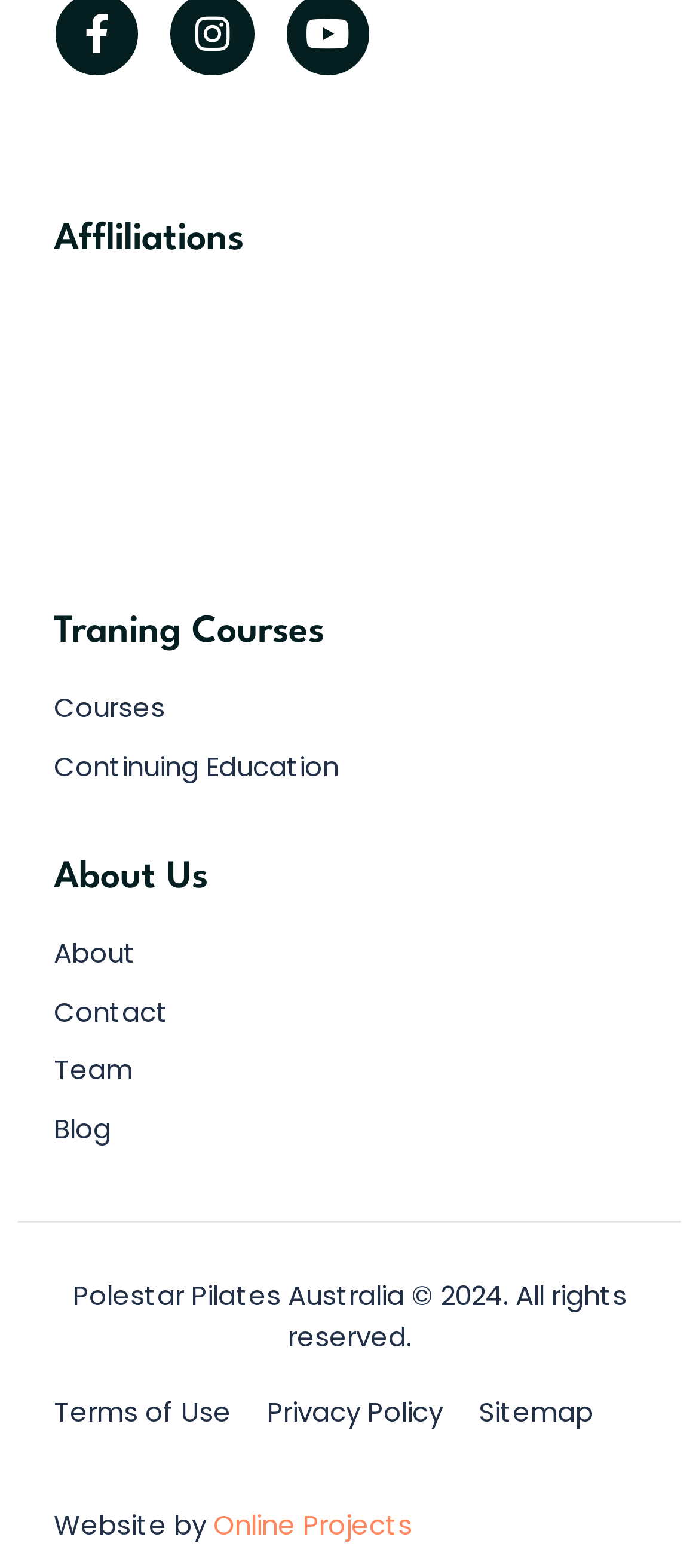Determine the bounding box coordinates of the clickable element necessary to fulfill the instruction: "Visit the website creators". Provide the coordinates as four float numbers within the 0 to 1 range, i.e., [left, top, right, bottom].

[0.305, 0.96, 0.59, 0.984]